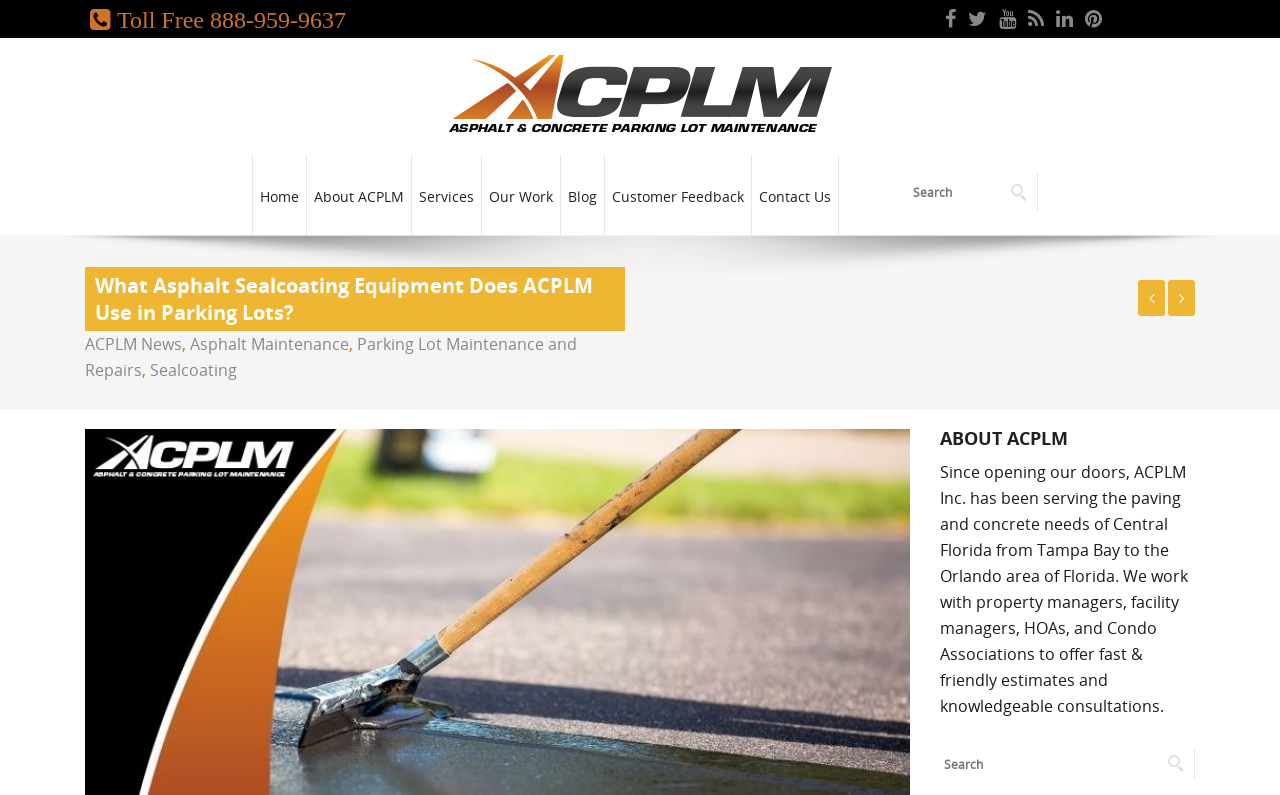Please identify the bounding box coordinates of the clickable area that will fulfill the following instruction: "Contact us". The coordinates should be in the format of four float numbers between 0 and 1, i.e., [left, top, right, bottom].

[0.587, 0.195, 0.654, 0.295]